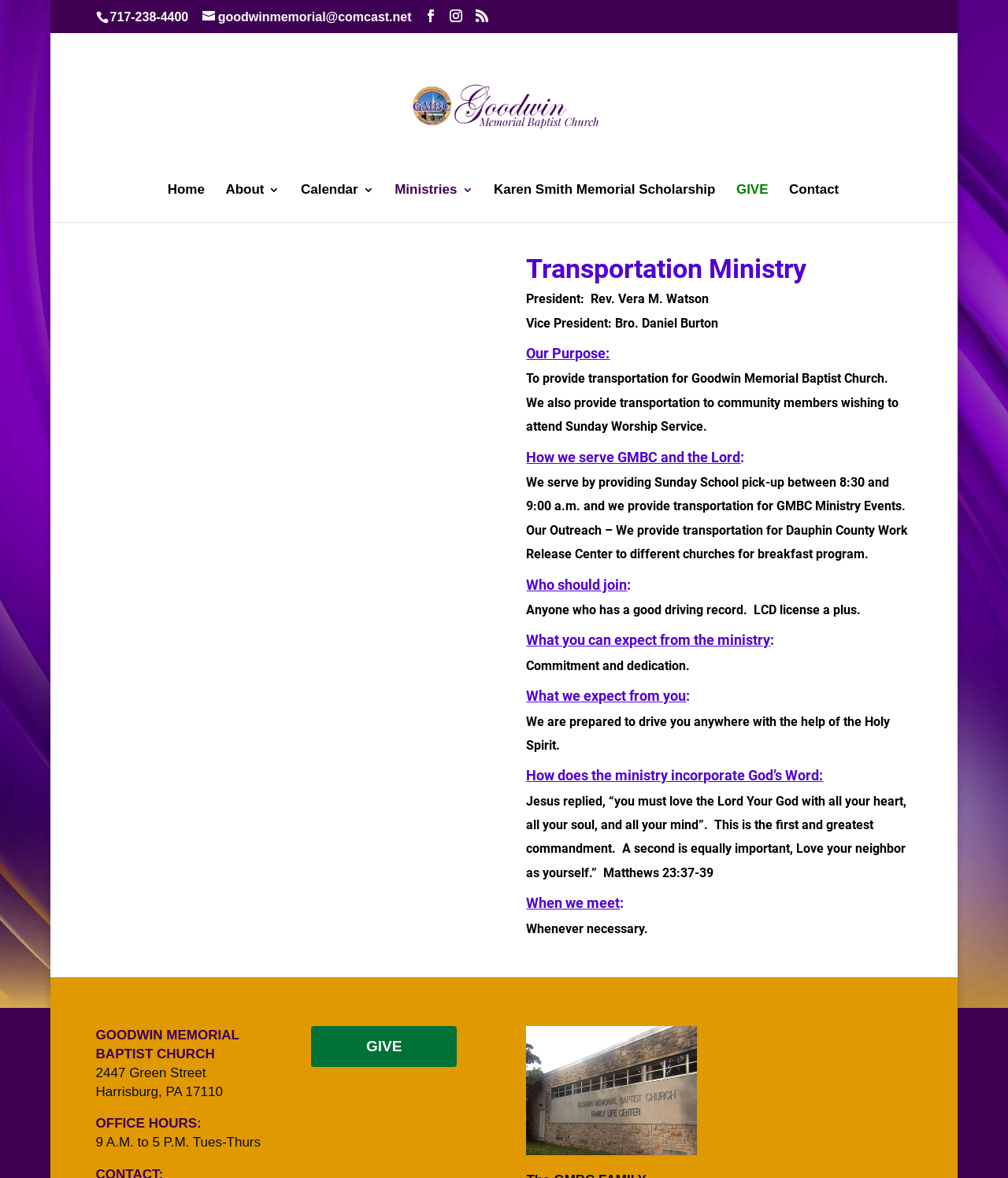Determine the bounding box coordinates of the section to be clicked to follow the instruction: "Call the church office". The coordinates should be given as four float numbers between 0 and 1, formatted as [left, top, right, bottom].

[0.109, 0.009, 0.187, 0.02]